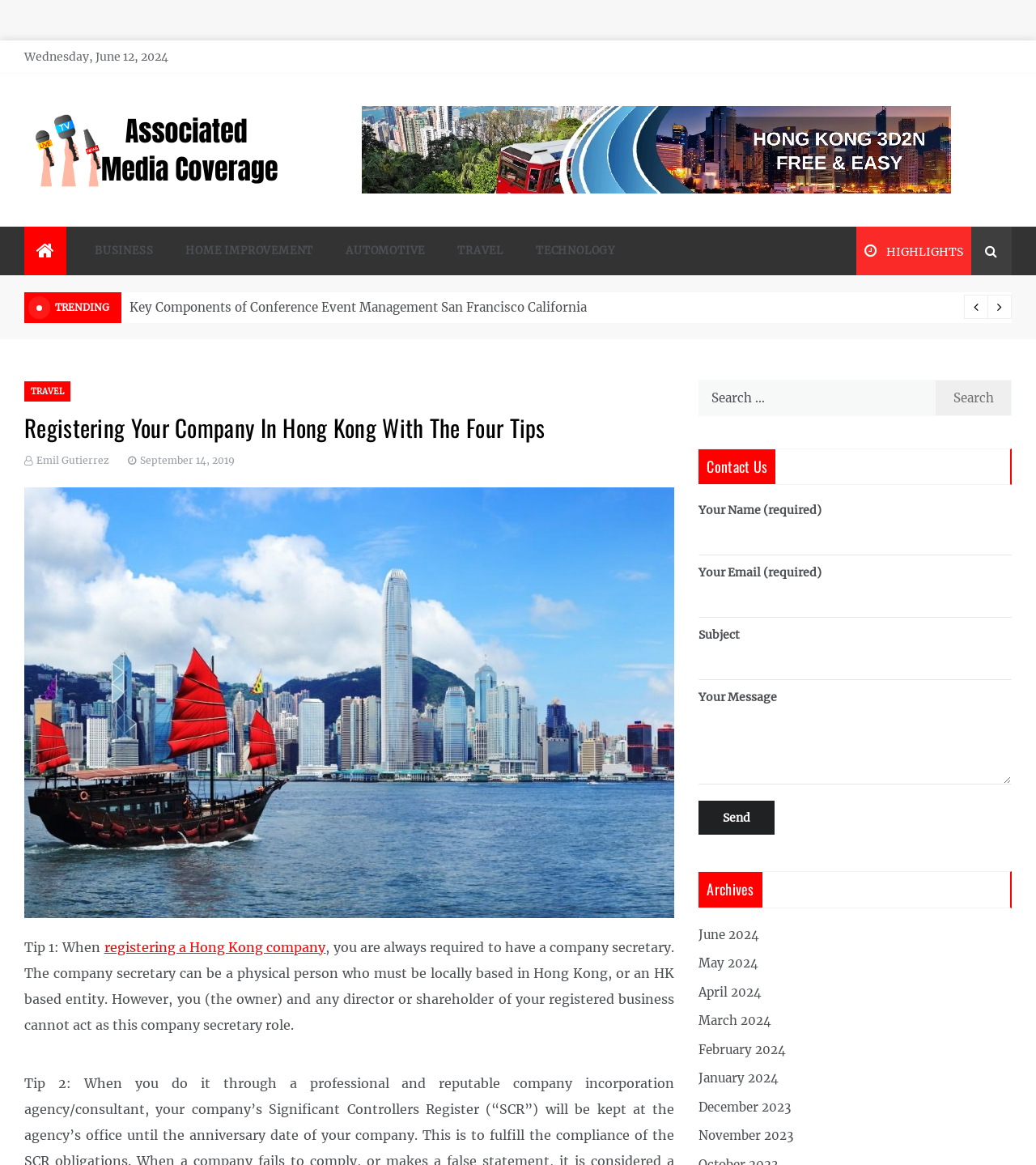Return the bounding box coordinates of the UI element that corresponds to this description: "Associated Media Coverage". The coordinates must be given as four float numbers in the range of 0 and 1, [left, top, right, bottom].

[0.023, 0.164, 0.253, 0.194]